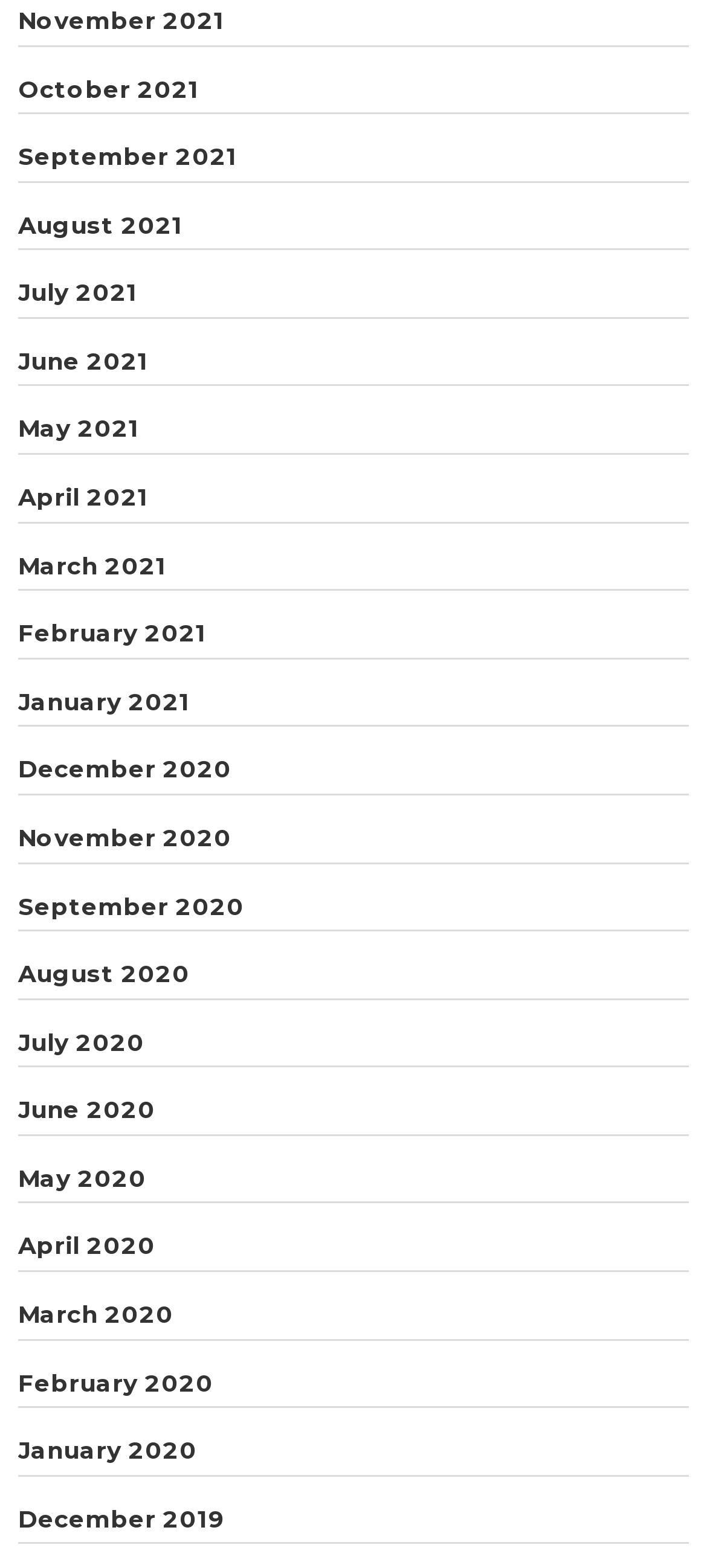Please use the details from the image to answer the following question comprehensively:
What is the latest month listed in 2020?

By examining the list of links, I found that the latest month listed in 2020 is November 2020, which is located above the links for September and August 2020.